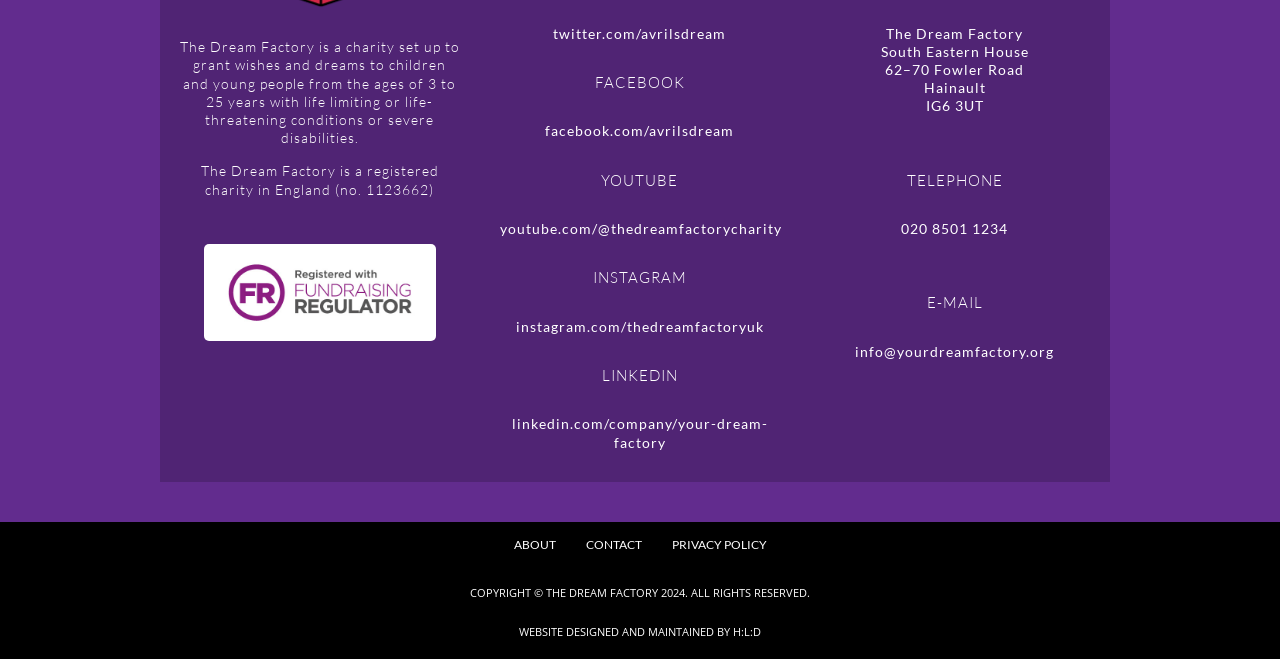Please specify the bounding box coordinates of the area that should be clicked to accomplish the following instruction: "View 'Machine Learning Engineering for Production (MLOps) Specialization'". The coordinates should consist of four float numbers between 0 and 1, i.e., [left, top, right, bottom].

None